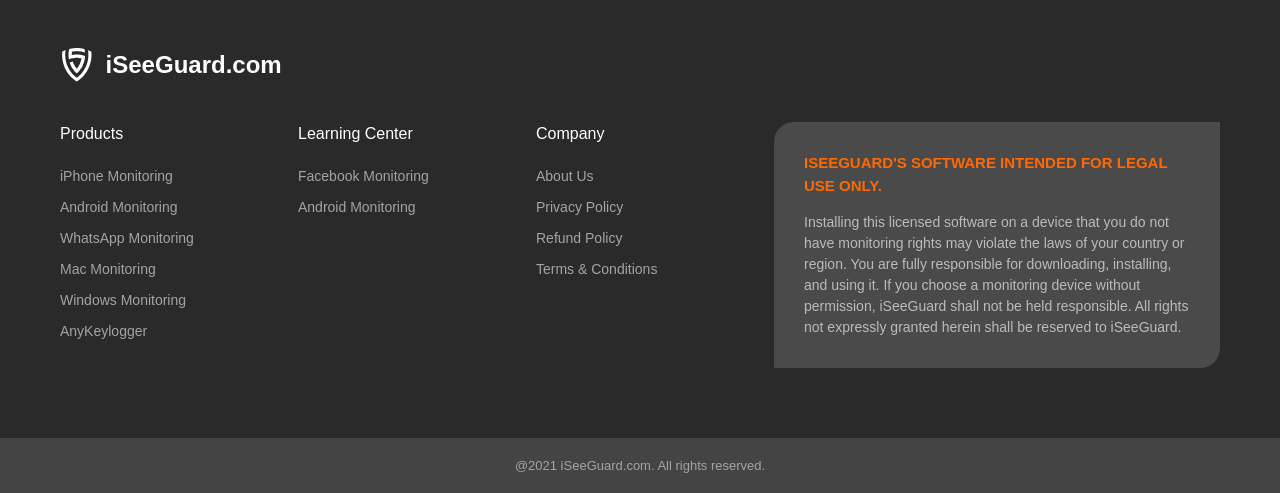Determine the bounding box for the UI element as described: "Terms & Conditions". The coordinates should be represented as four float numbers between 0 and 1, formatted as [left, top, right, bottom].

[0.419, 0.528, 0.514, 0.561]